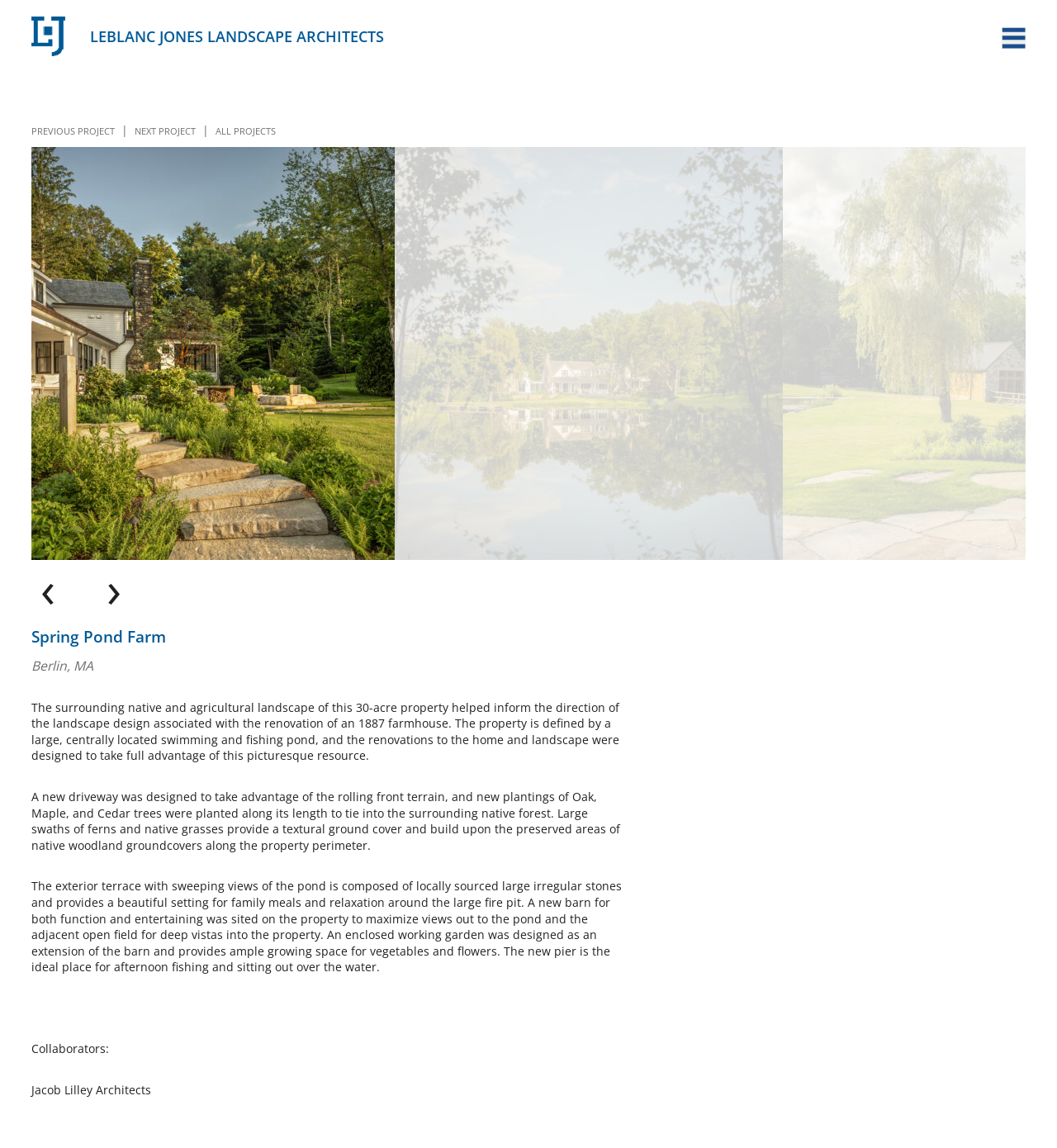Show the bounding box coordinates of the region that should be clicked to follow the instruction: "Go to next project."

[0.128, 0.109, 0.185, 0.12]